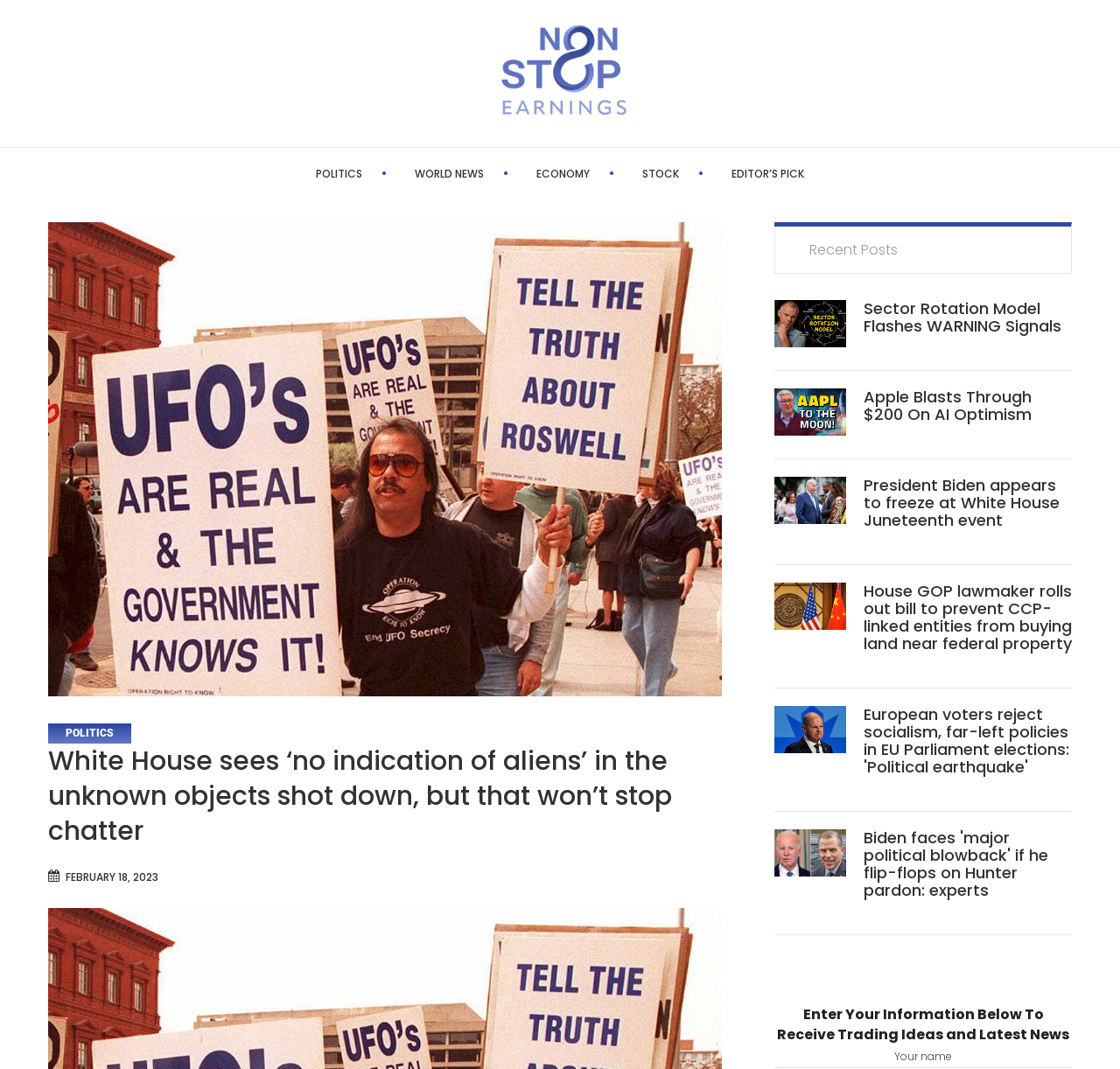Please find the bounding box coordinates of the element's region to be clicked to carry out this instruction: "Click the 'POLITICS' link".

[0.282, 0.155, 0.323, 0.17]